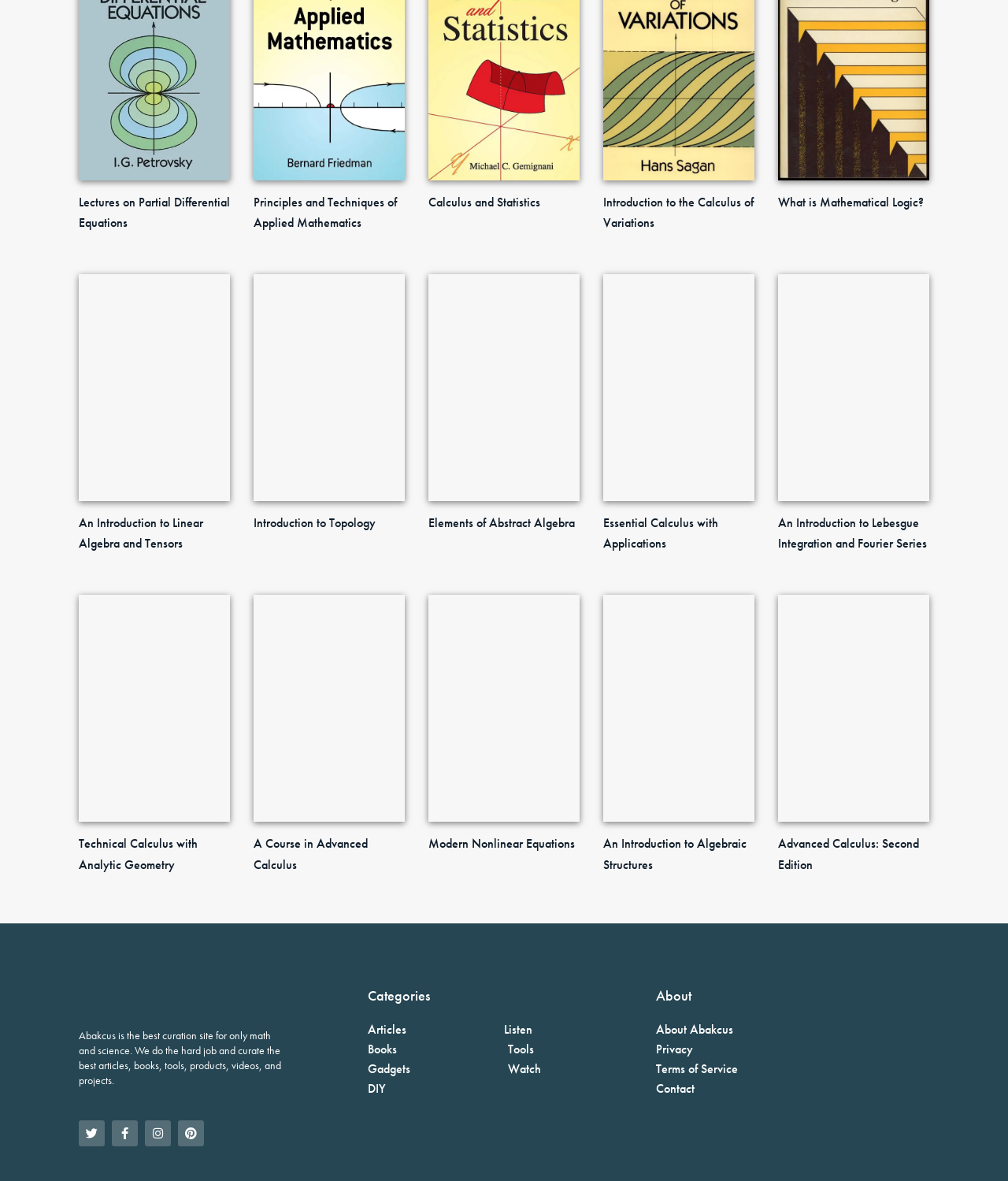Please find the bounding box for the UI component described as follows: "parent_node: Essential Calculus with Applications".

[0.598, 0.232, 0.748, 0.424]